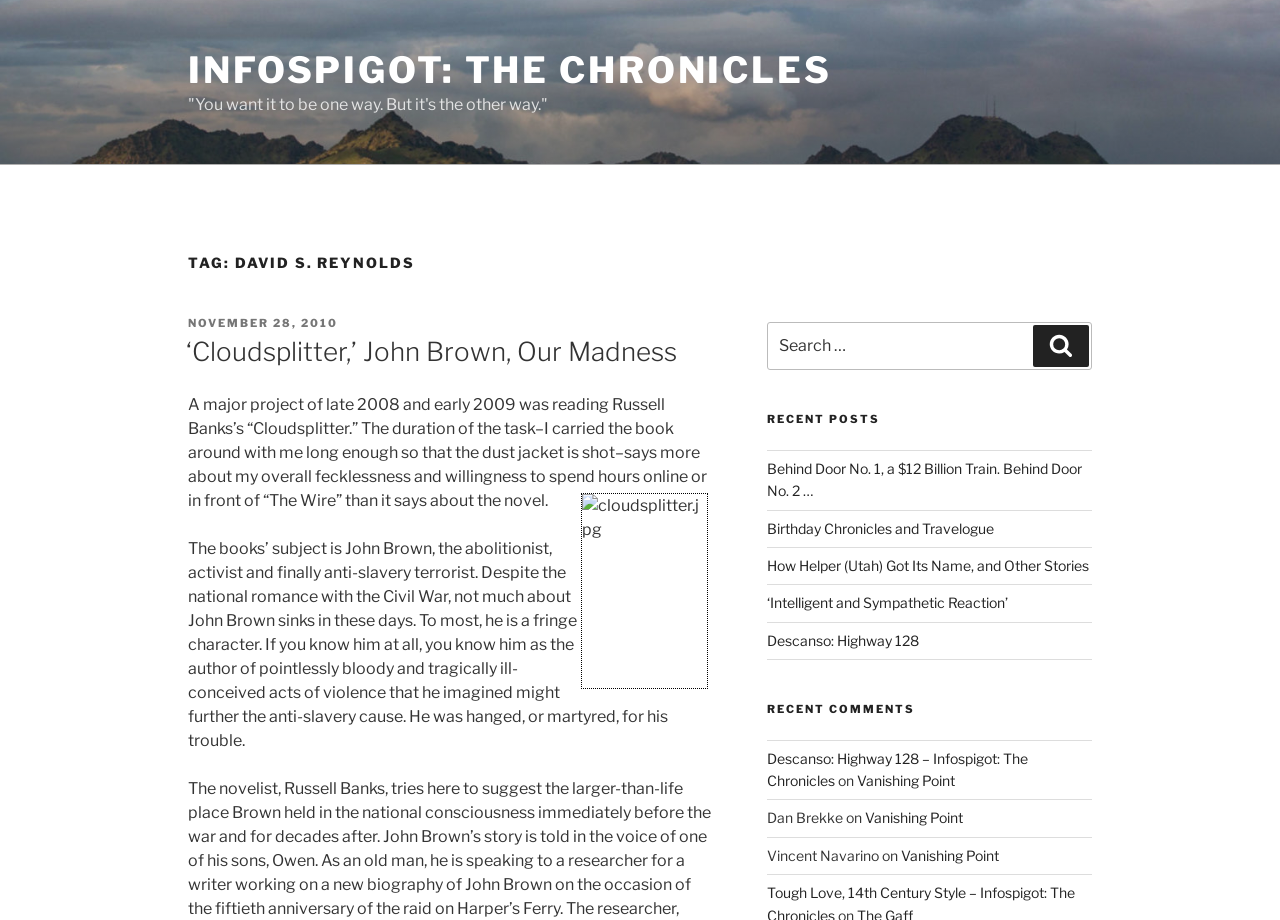Please identify the bounding box coordinates of the area I need to click to accomplish the following instruction: "Visit the homepage".

[0.147, 0.052, 0.65, 0.1]